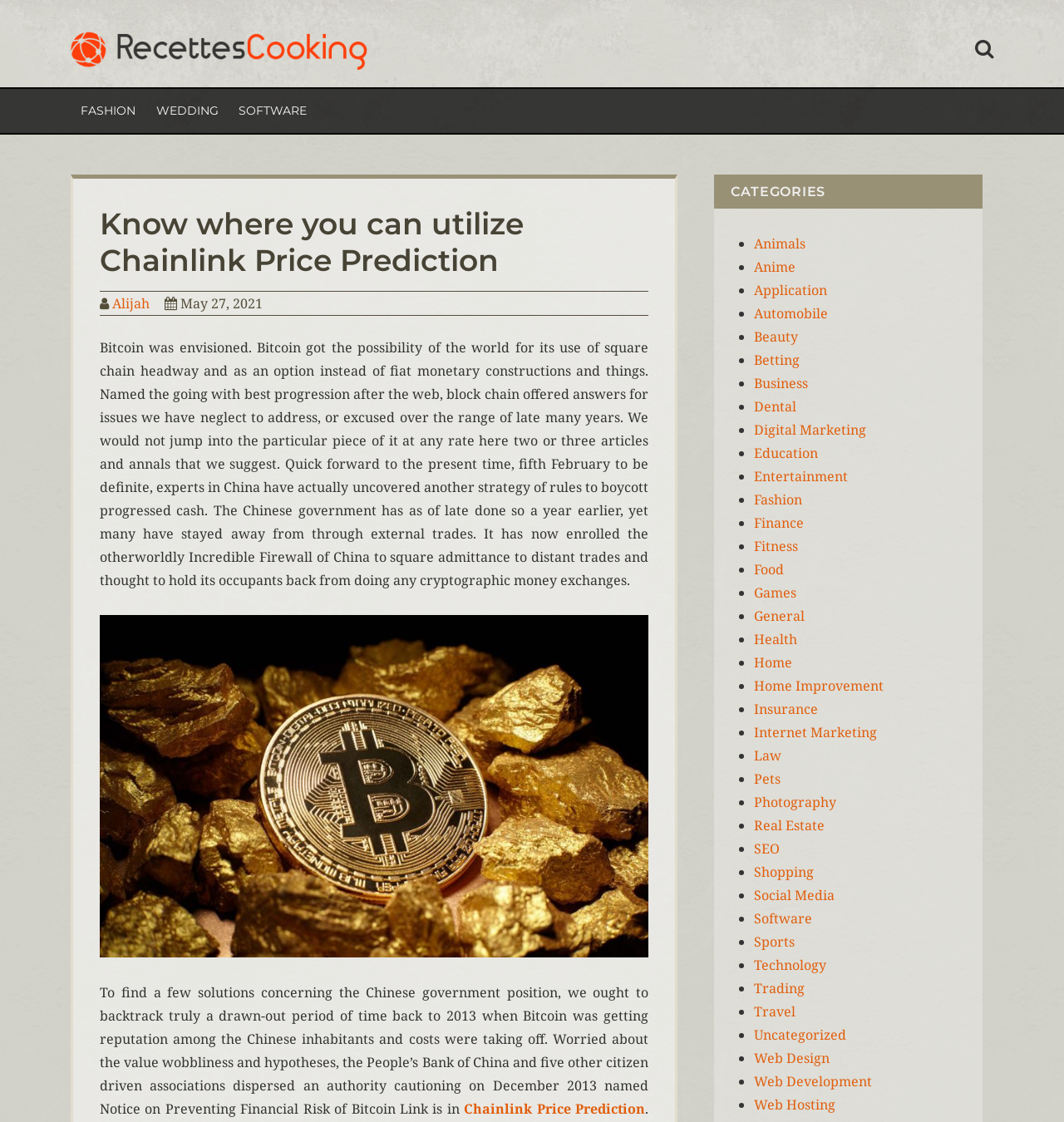Answer the question using only a single word or phrase: 
What is the category of 'Animals'?

Animals